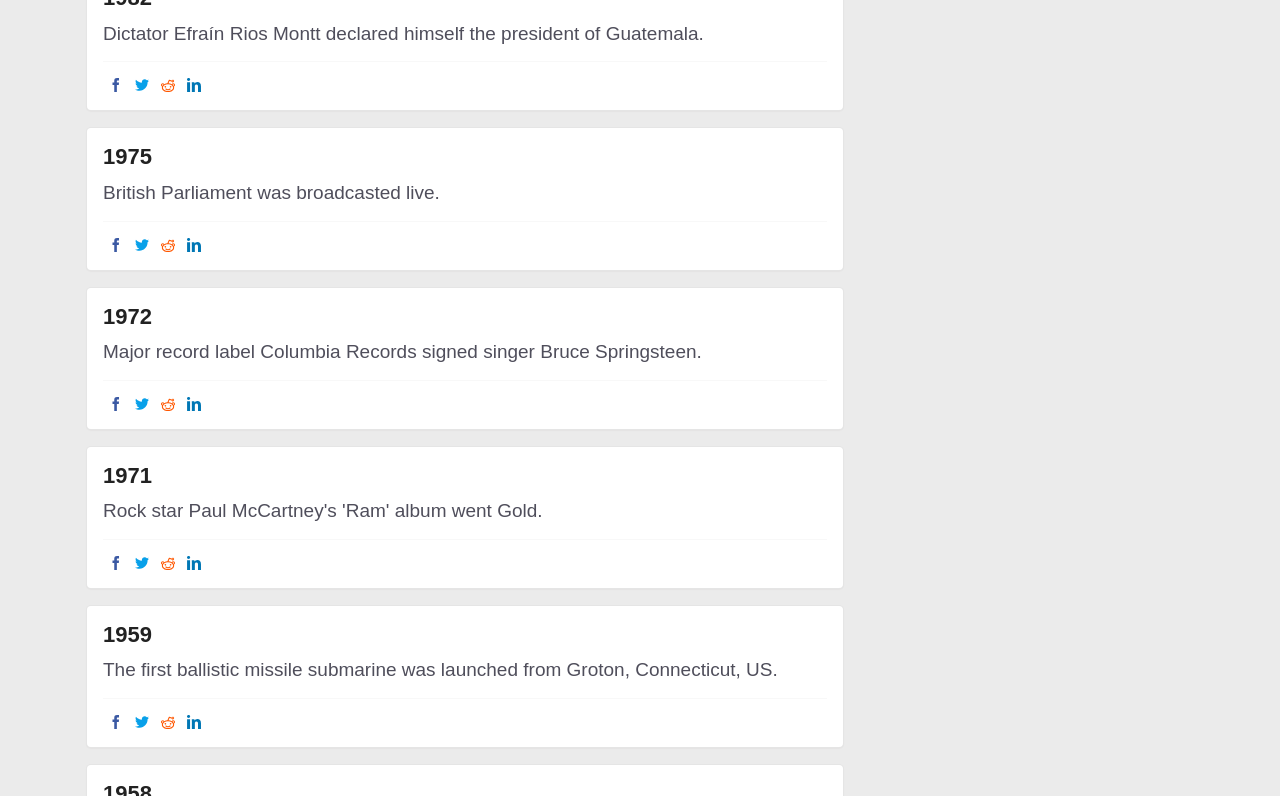Locate the UI element described by aria-label="Share on Reddit" in the provided webpage screenshot. Return the bounding box coordinates in the format (top-left x, top-left y, bottom-right x, bottom-right y), ensuring all values are between 0 and 1.

[0.121, 0.491, 0.141, 0.523]